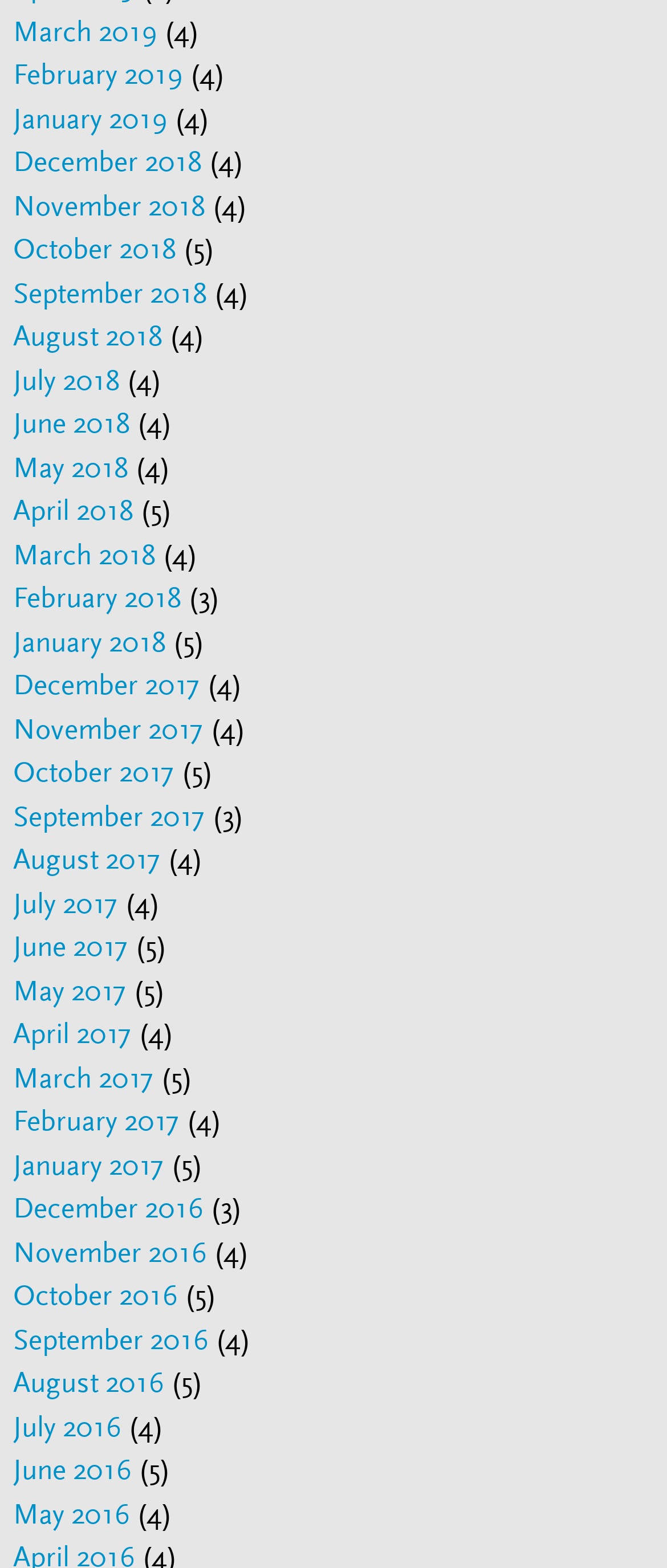What is the most common number in parentheses?
Answer the question with a single word or phrase by looking at the picture.

4